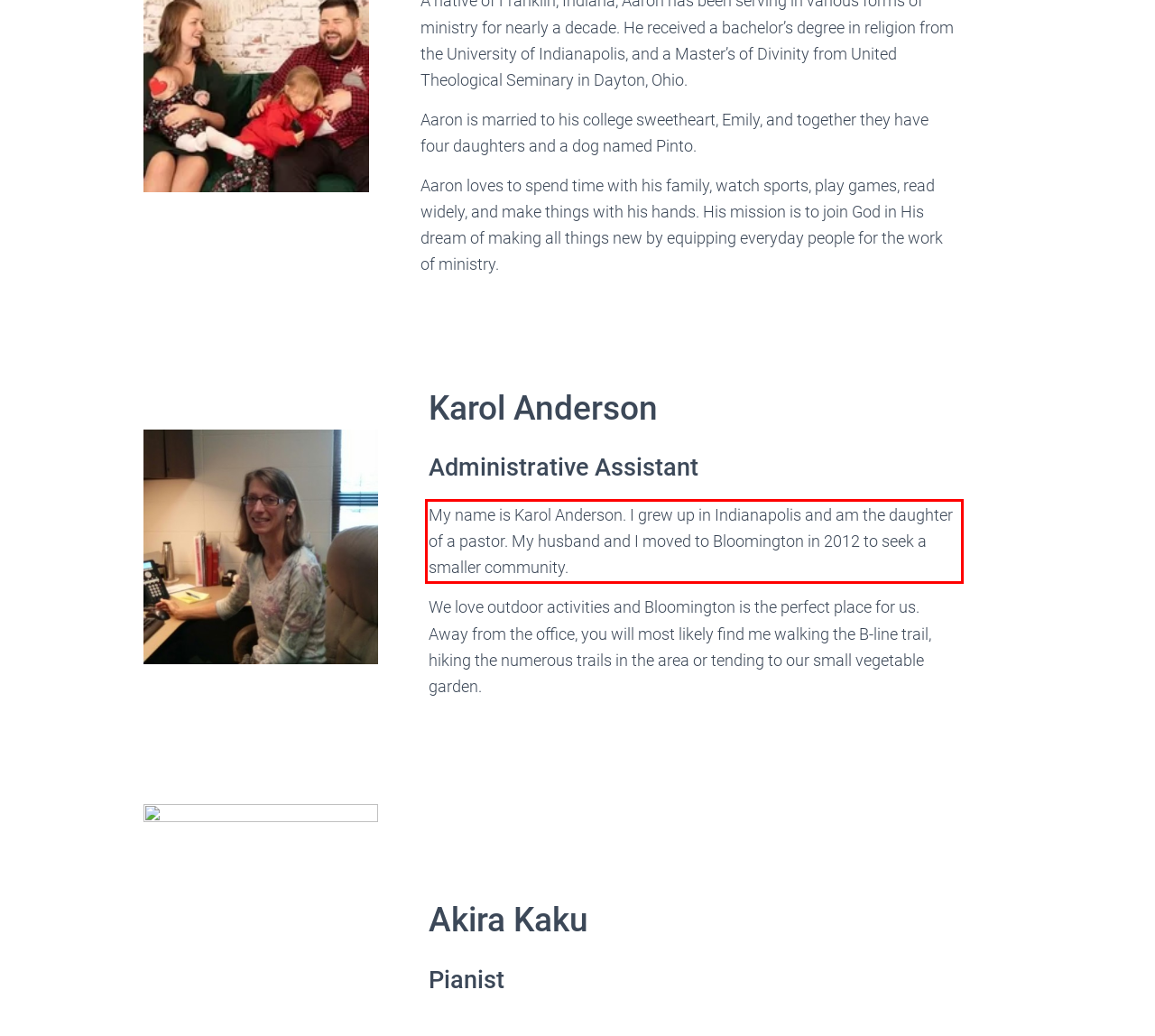Observe the screenshot of the webpage, locate the red bounding box, and extract the text content within it.

My name is Karol Anderson. I grew up in Indianapolis and am the daughter of a pastor. My husband and I moved to Bloomington in 2012 to seek a smaller community.